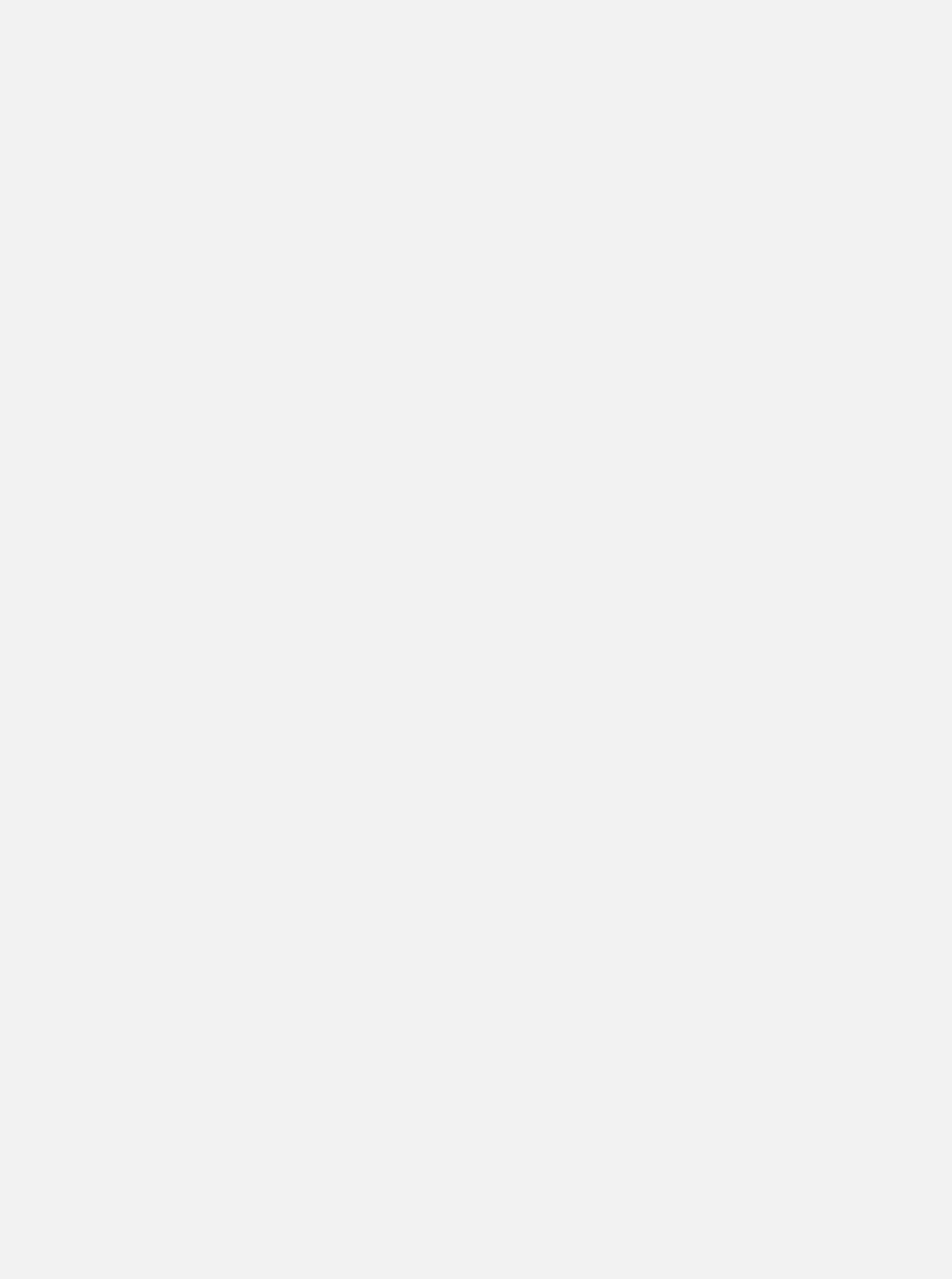Identify and provide the text content of the webpage's primary headline.

ALIS LE MAY – 05